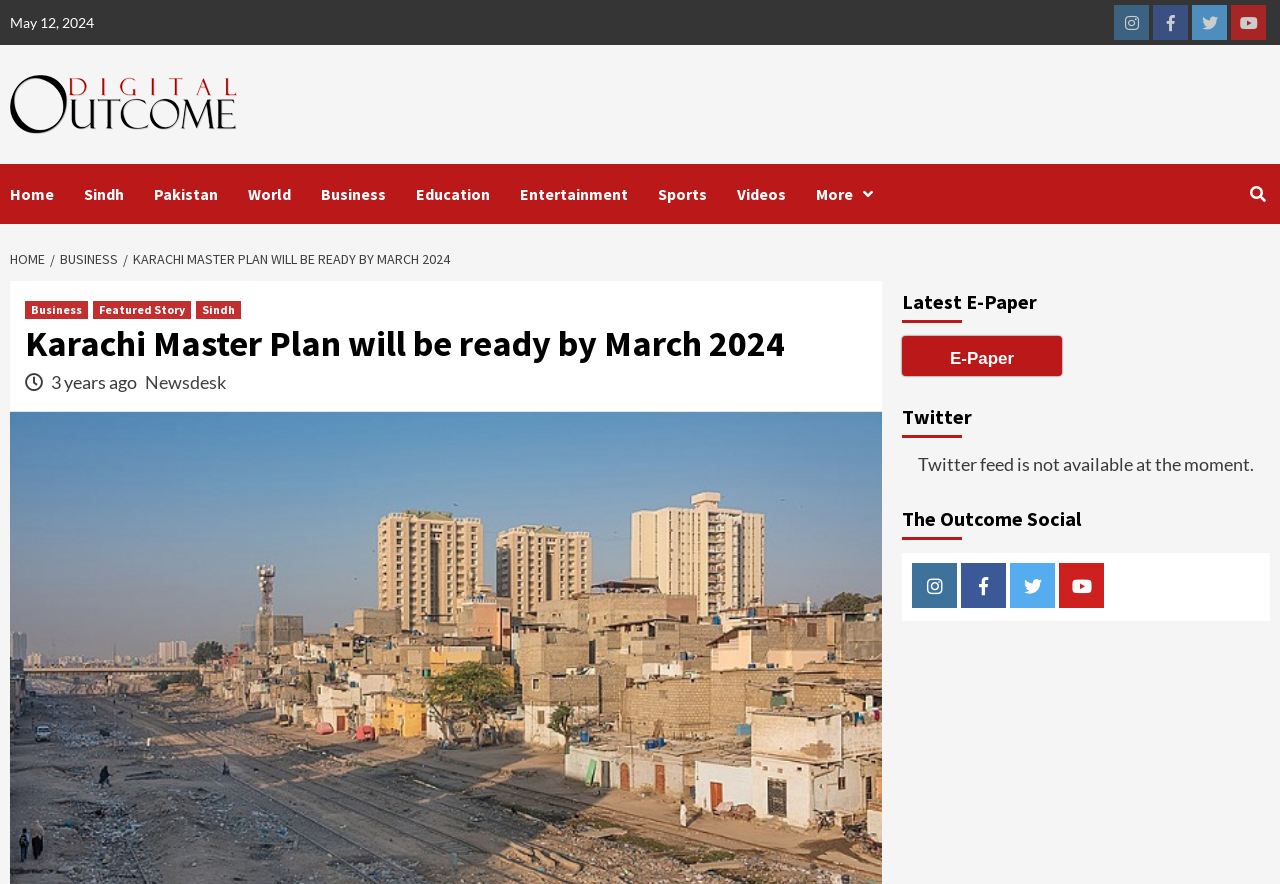Specify the bounding box coordinates of the element's area that should be clicked to execute the given instruction: "Go to the Home page". The coordinates should be four float numbers between 0 and 1, i.e., [left, top, right, bottom].

[0.008, 0.186, 0.066, 0.253]